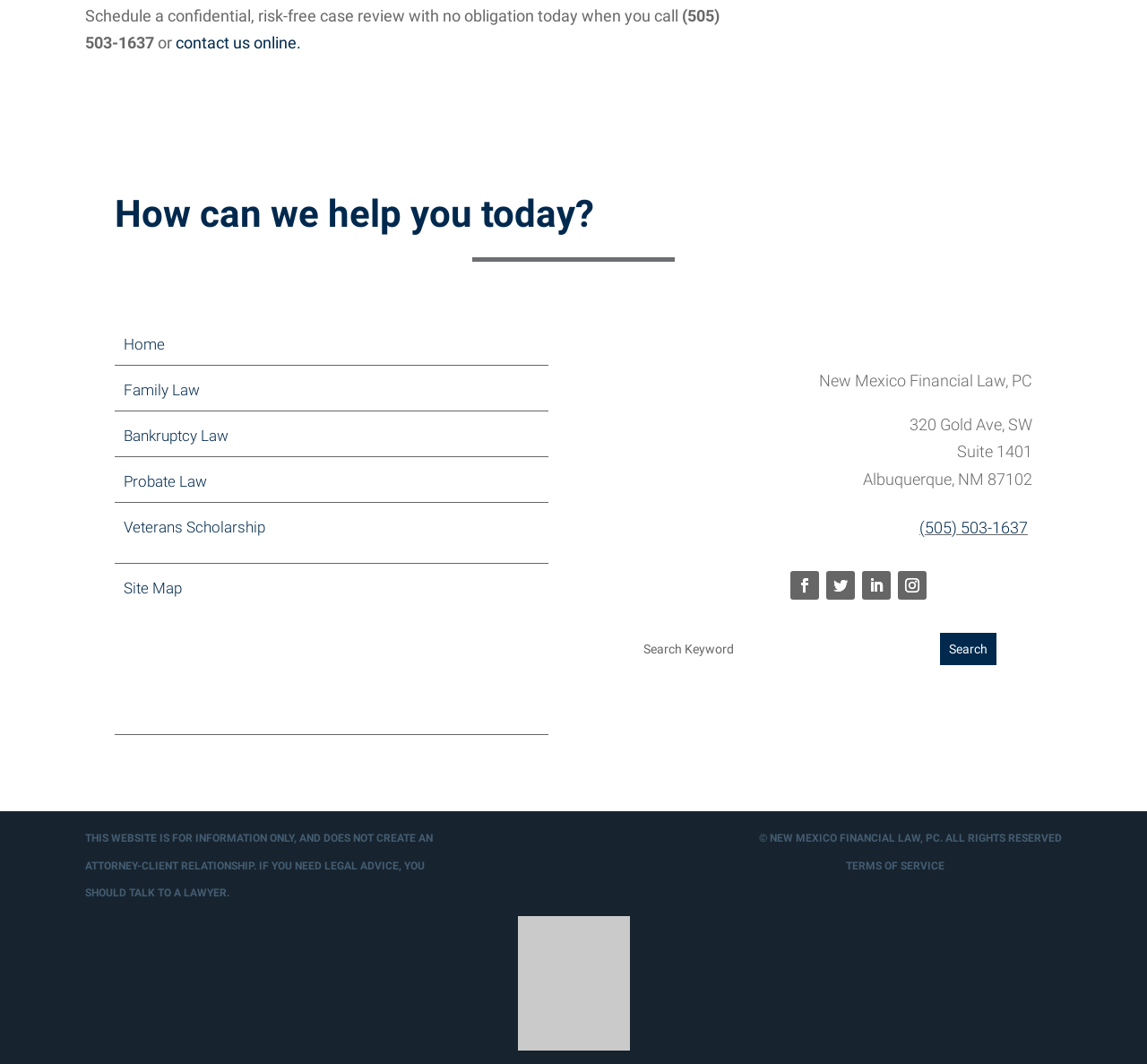What is the purpose of the search bar?
Look at the image and provide a detailed response to the question.

The search bar is located in the middle section of the webpage, and it has a placeholder text 'Search Keyword', indicating that it is meant to search the website for specific keywords or topics.